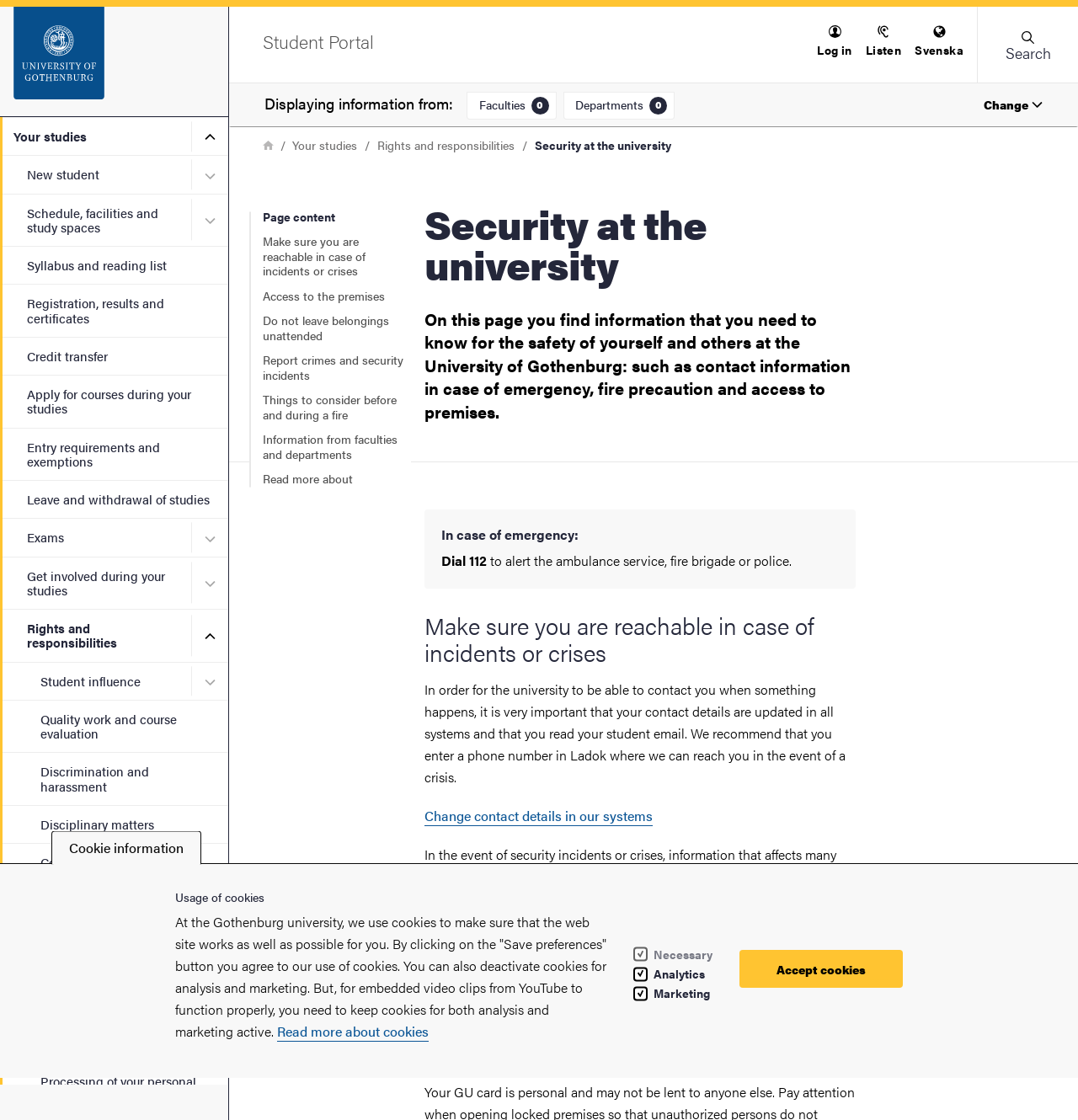What is the language of the webpage?
Refer to the image and respond with a one-word or short-phrase answer.

English